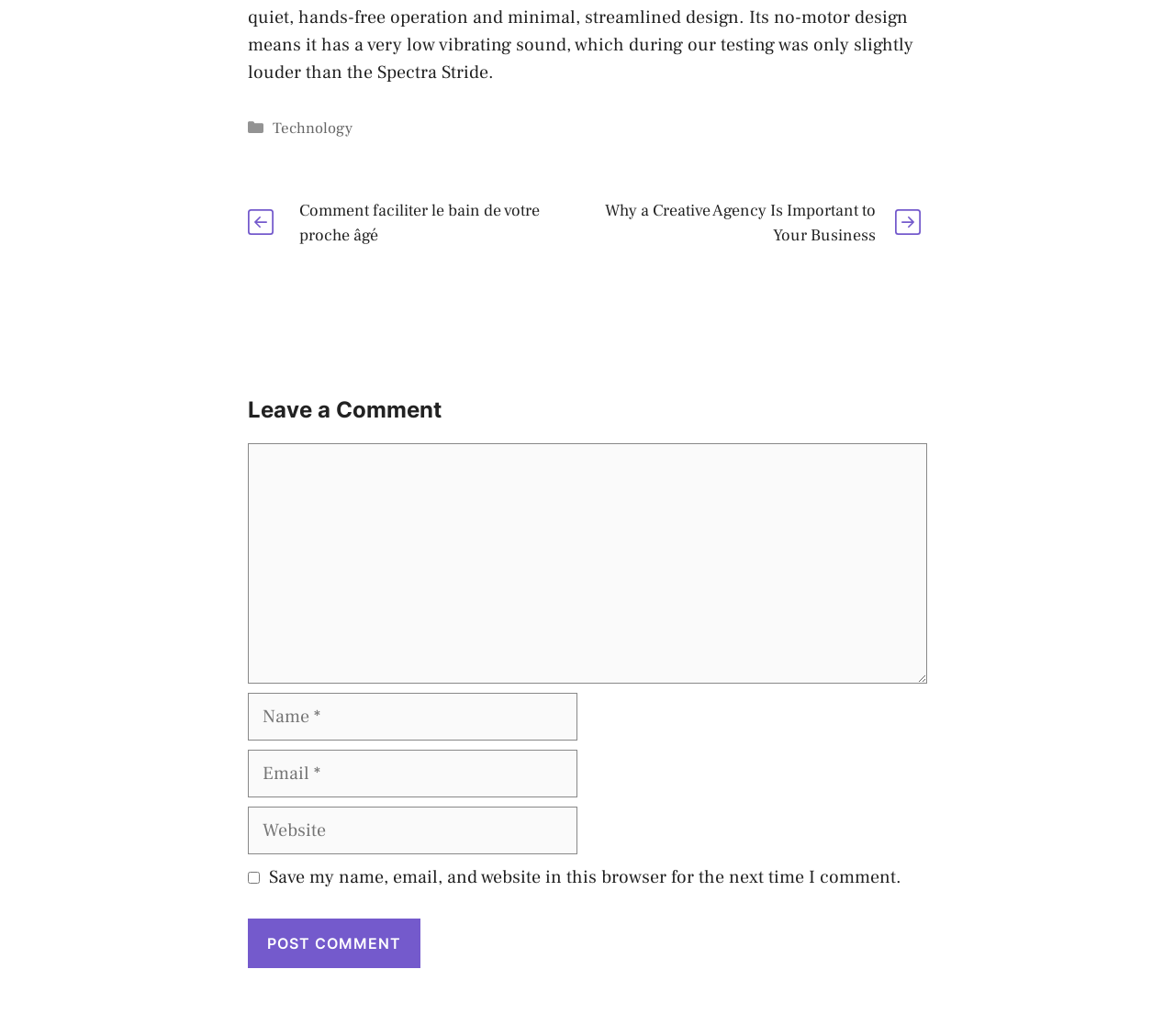Please find and report the bounding box coordinates of the element to click in order to perform the following action: "Click the 'Post Comment' button". The coordinates should be expressed as four float numbers between 0 and 1, in the format [left, top, right, bottom].

[0.211, 0.887, 0.358, 0.935]